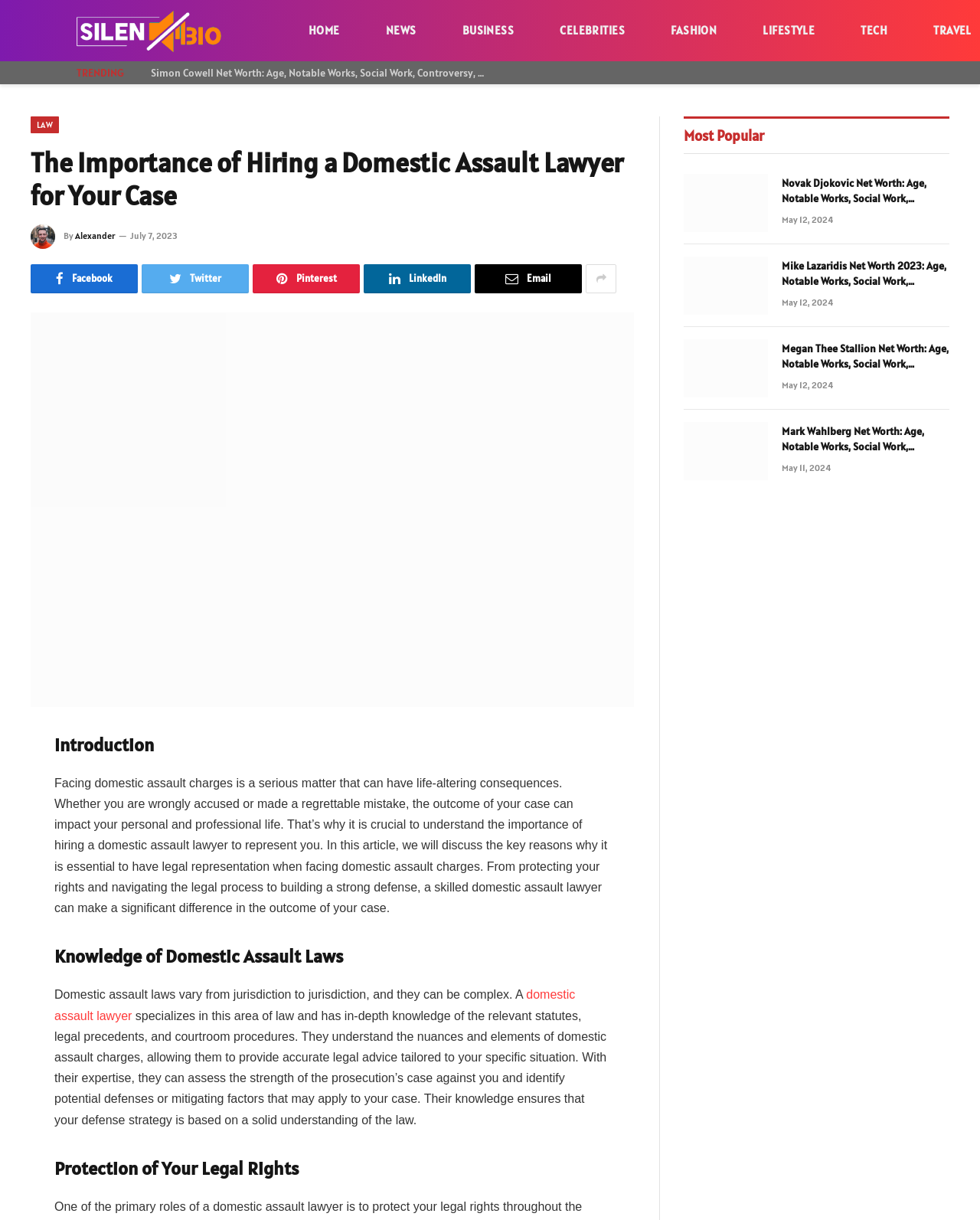Please answer the following query using a single word or phrase: 
What is the purpose of the 'Most Popular' section?

Displaying popular articles